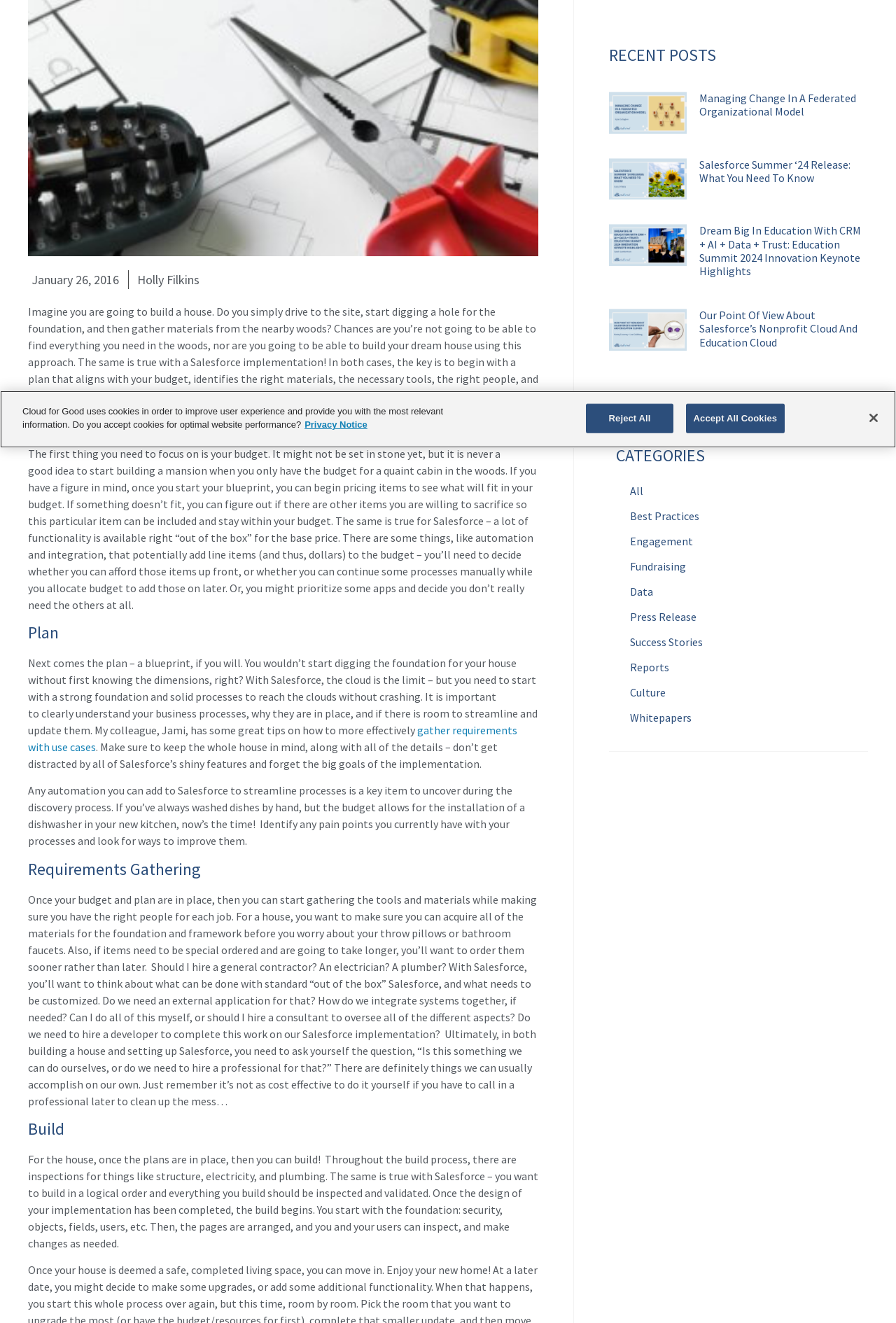Highlight the bounding box of the UI element that corresponds to this description: "All".

[0.688, 0.361, 0.961, 0.38]